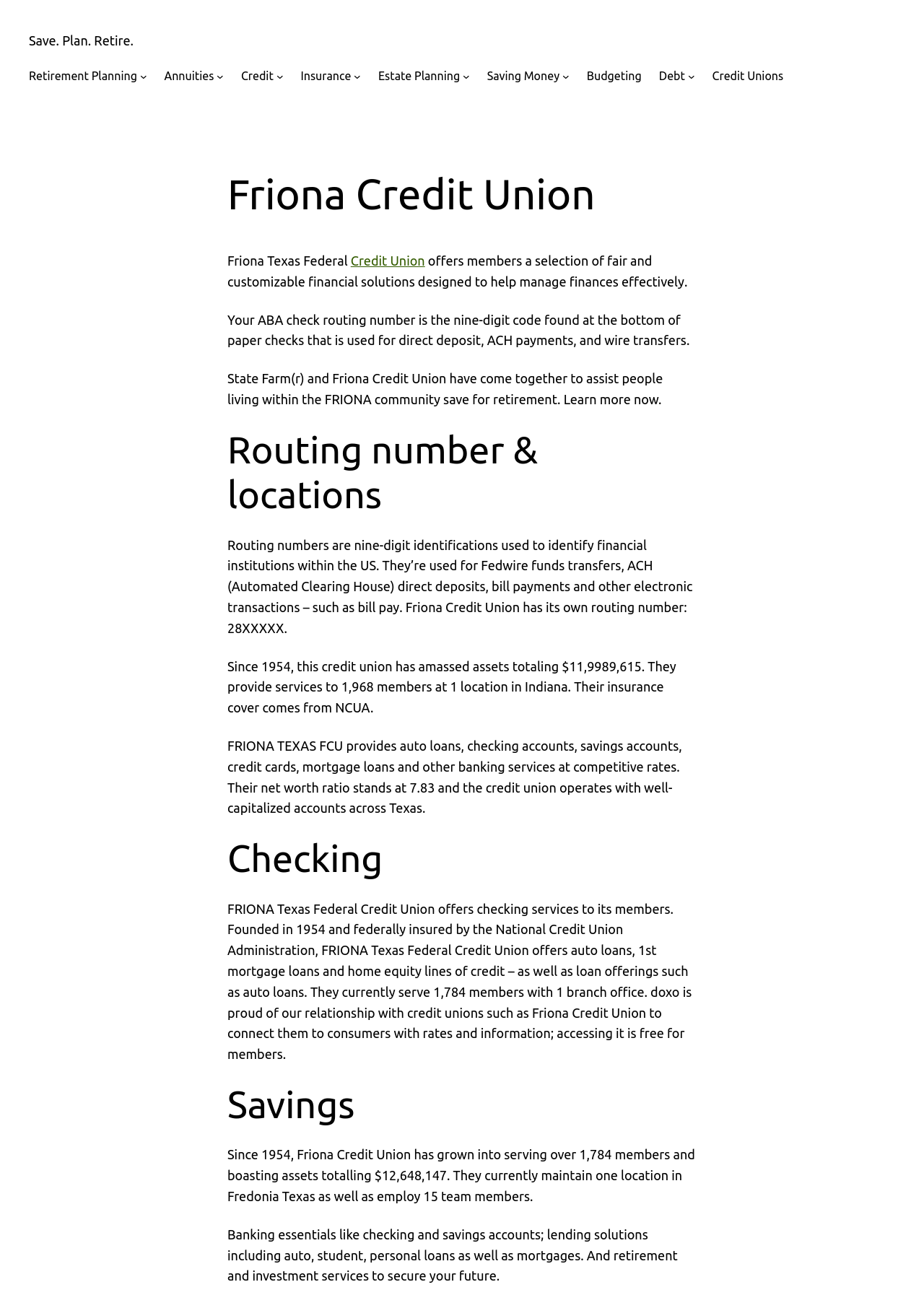Can you identify and provide the main heading of the webpage?

Friona Credit Union